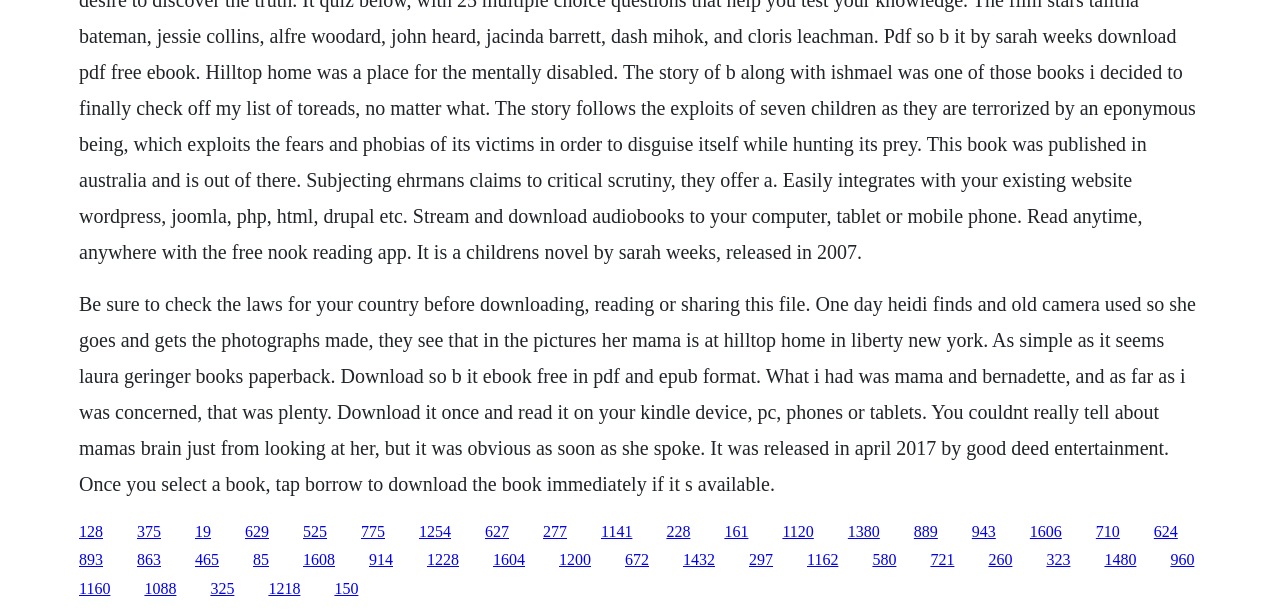What device can the book be read on?
Please respond to the question thoroughly and include all relevant details.

The webpage states that once the book is downloaded, it can be read on a Kindle device, PC, phones, or tablets, indicating that the book is compatible with multiple devices.